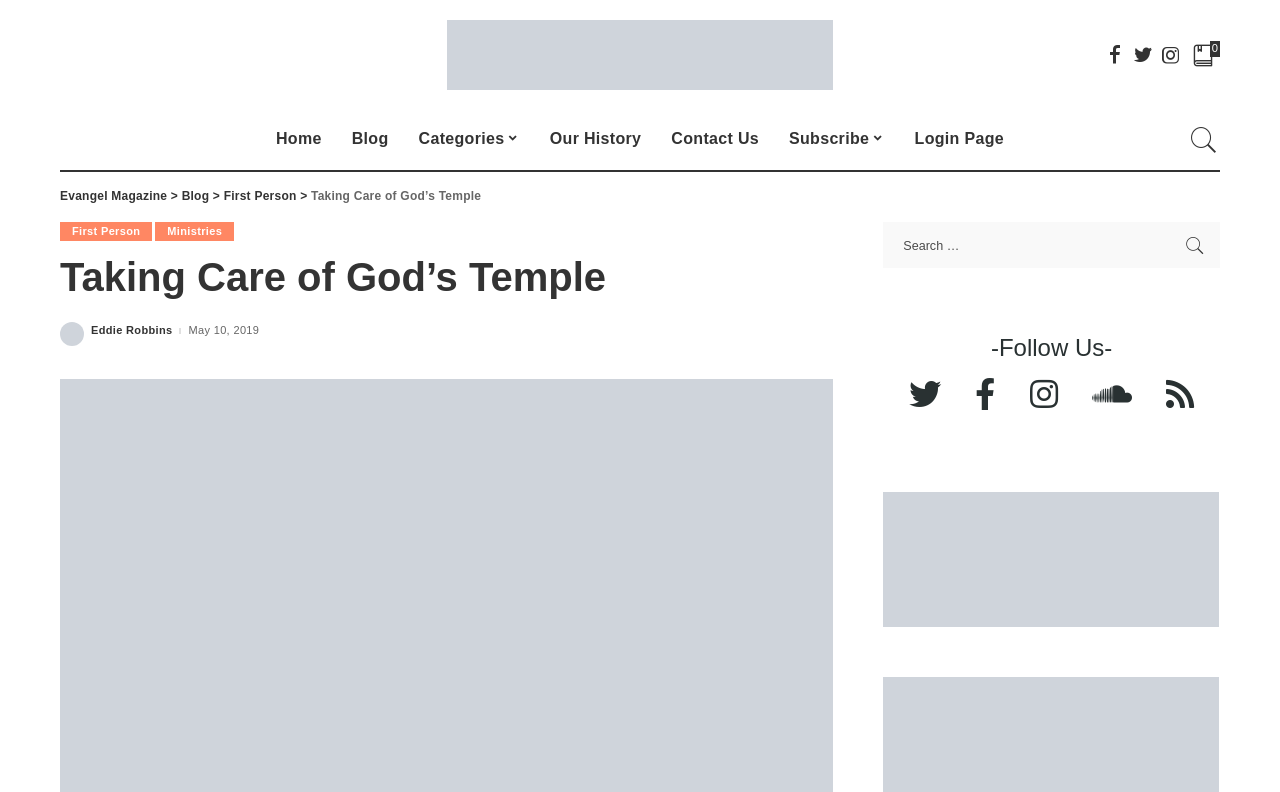Find the bounding box coordinates of the area that needs to be clicked in order to achieve the following instruction: "Read the article 'Taking Care of God’s Temple'". The coordinates should be specified as four float numbers between 0 and 1, i.e., [left, top, right, bottom].

[0.047, 0.32, 0.651, 0.378]